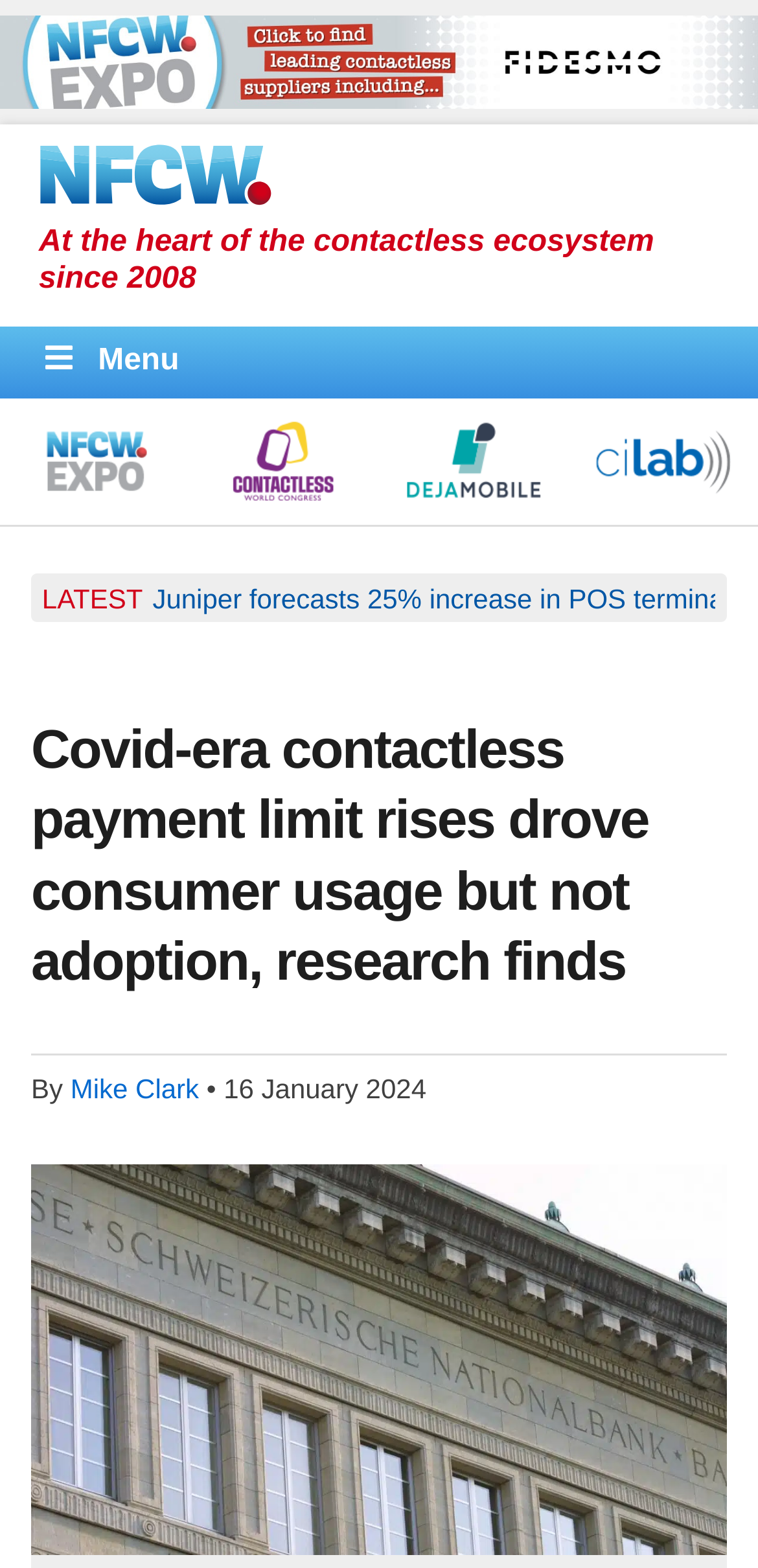Please indicate the bounding box coordinates of the element's region to be clicked to achieve the instruction: "View the image of the SNB building in Zurich". Provide the coordinates as four float numbers between 0 and 1, i.e., [left, top, right, bottom].

[0.041, 0.742, 0.959, 0.992]